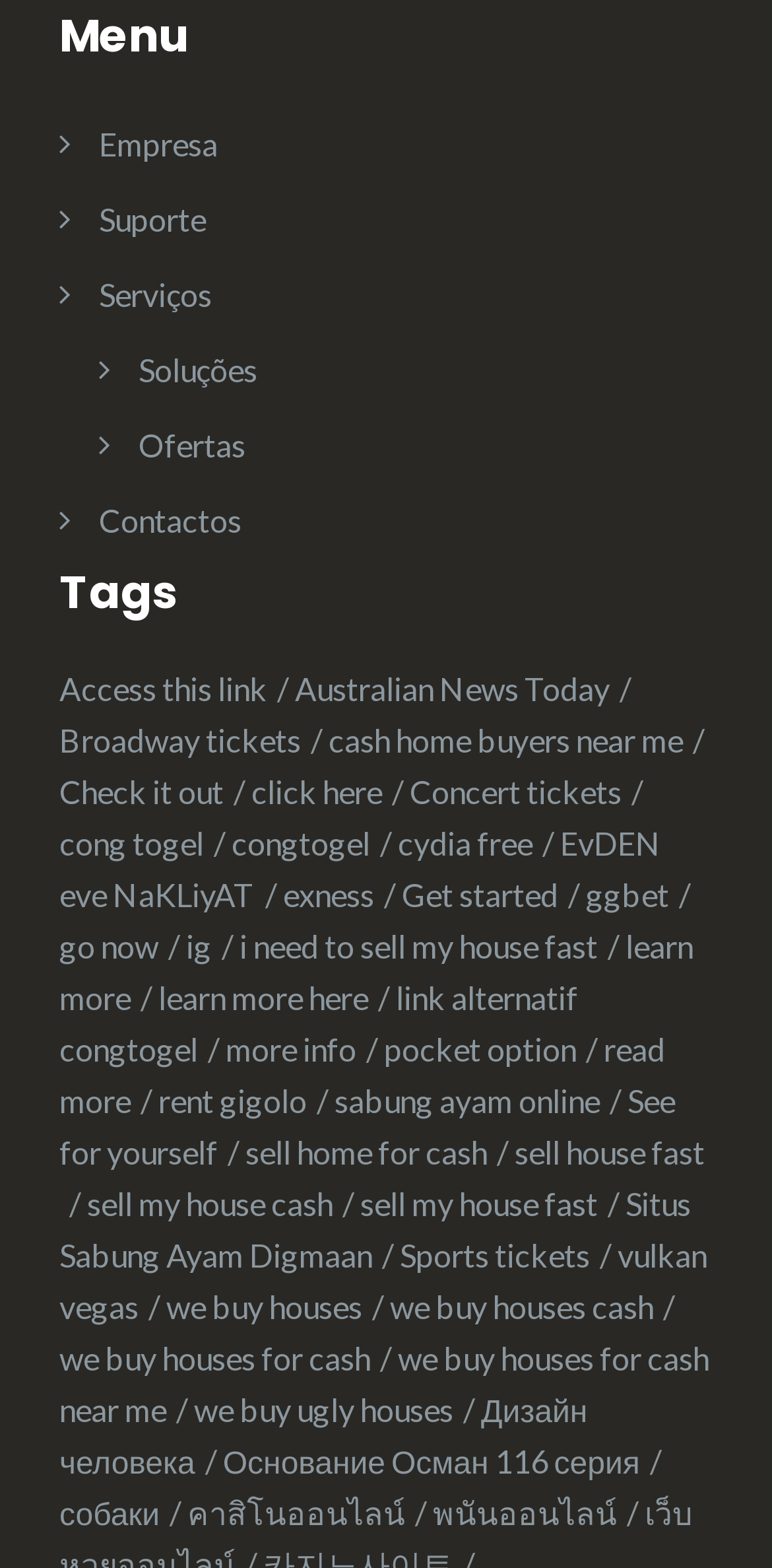Determine the bounding box coordinates of the region that needs to be clicked to achieve the task: "Get started with EvDEN eve NaKLiyAT".

[0.077, 0.525, 0.856, 0.582]